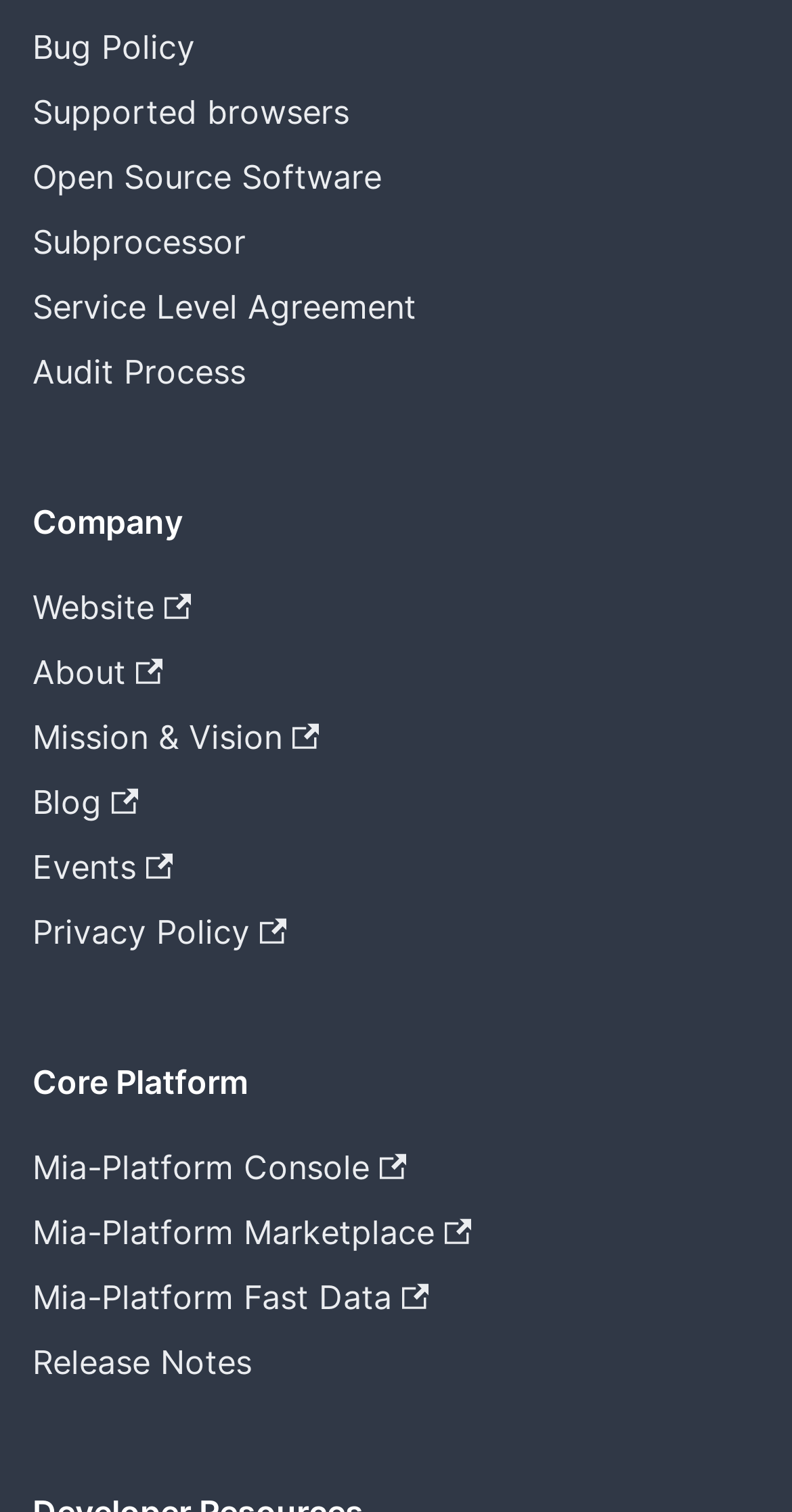Identify the bounding box coordinates of the area that should be clicked in order to complete the given instruction: "Learn about the Company". The bounding box coordinates should be four float numbers between 0 and 1, i.e., [left, top, right, bottom].

[0.041, 0.332, 0.231, 0.359]